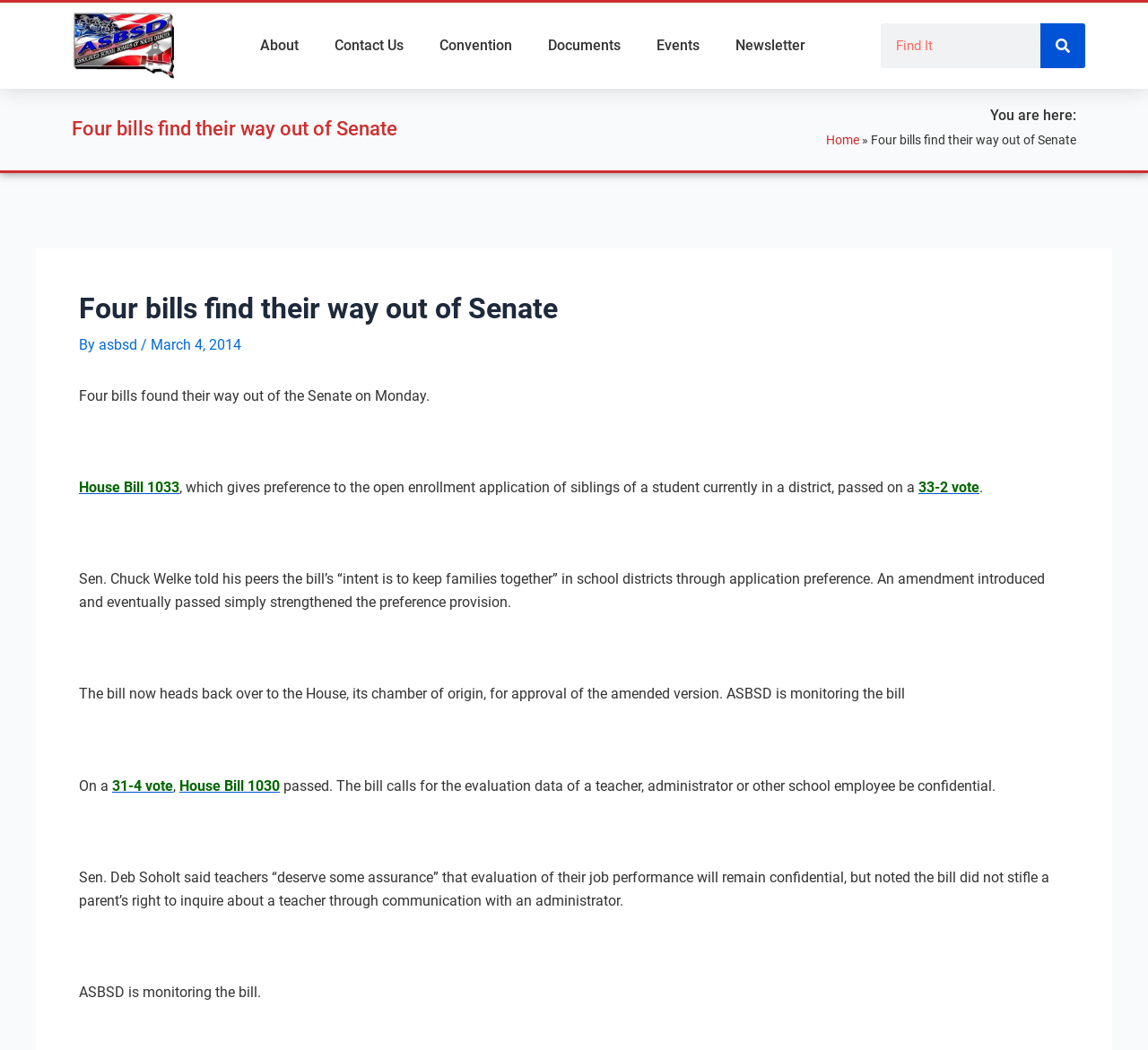Please specify the bounding box coordinates in the format (top-left x, top-left y, bottom-right x, bottom-right y), with all values as floating point numbers between 0 and 1. Identify the bounding box of the UI element described by: Home

[0.72, 0.127, 0.748, 0.14]